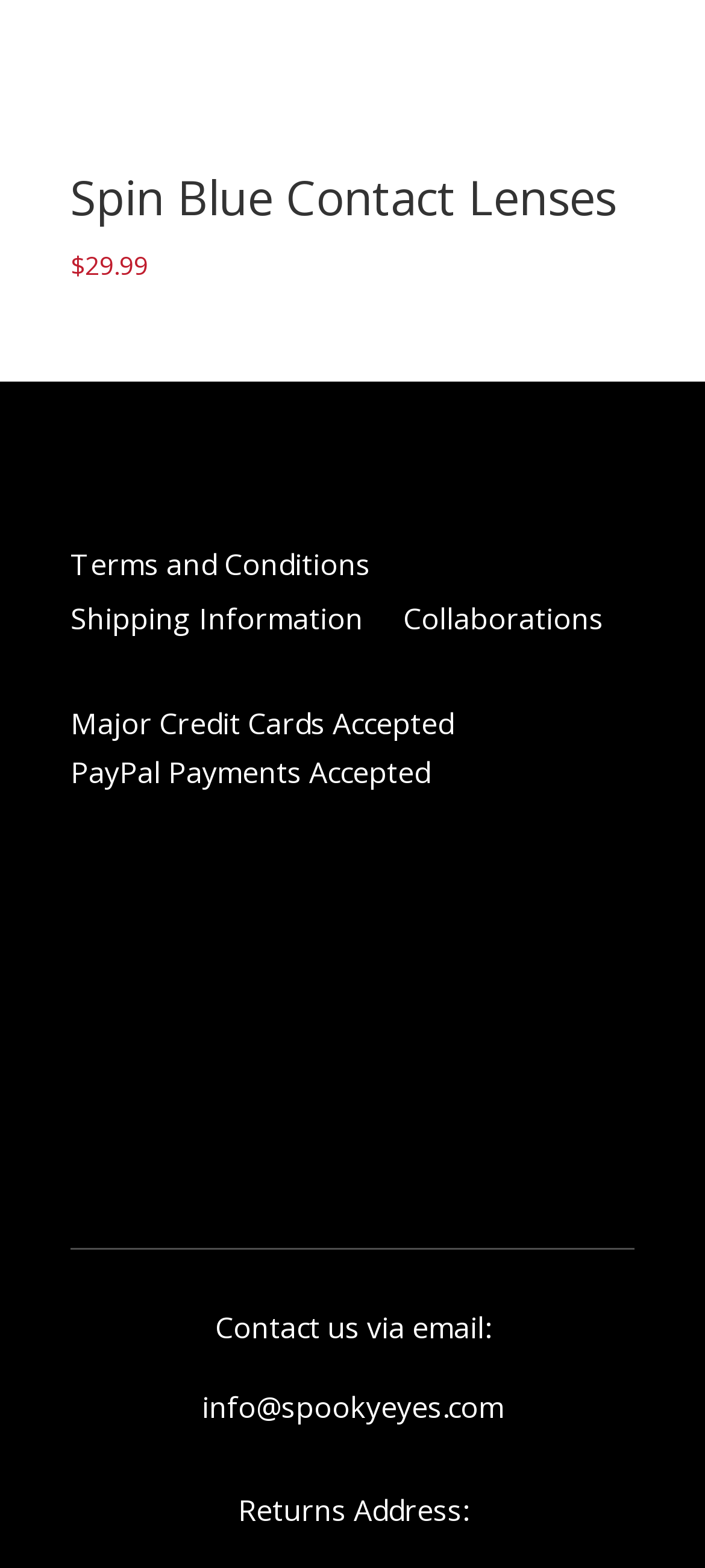Please provide a brief answer to the question using only one word or phrase: 
What is the company's email address?

info@spookyeyes.com